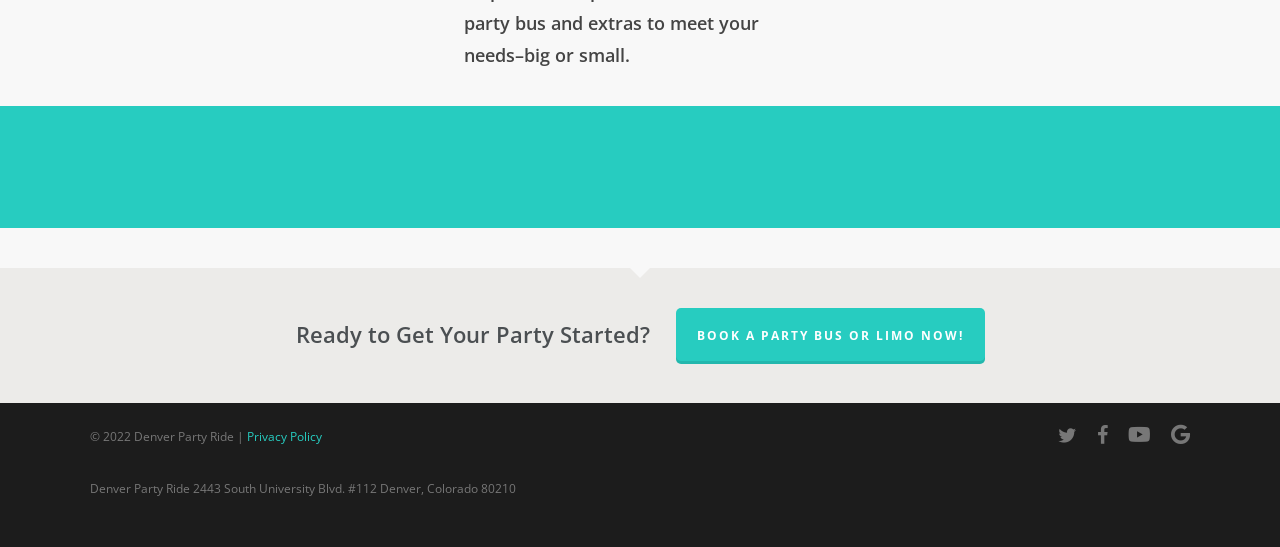Respond concisely with one word or phrase to the following query:
What is the name of the company?

Denver Party Ride